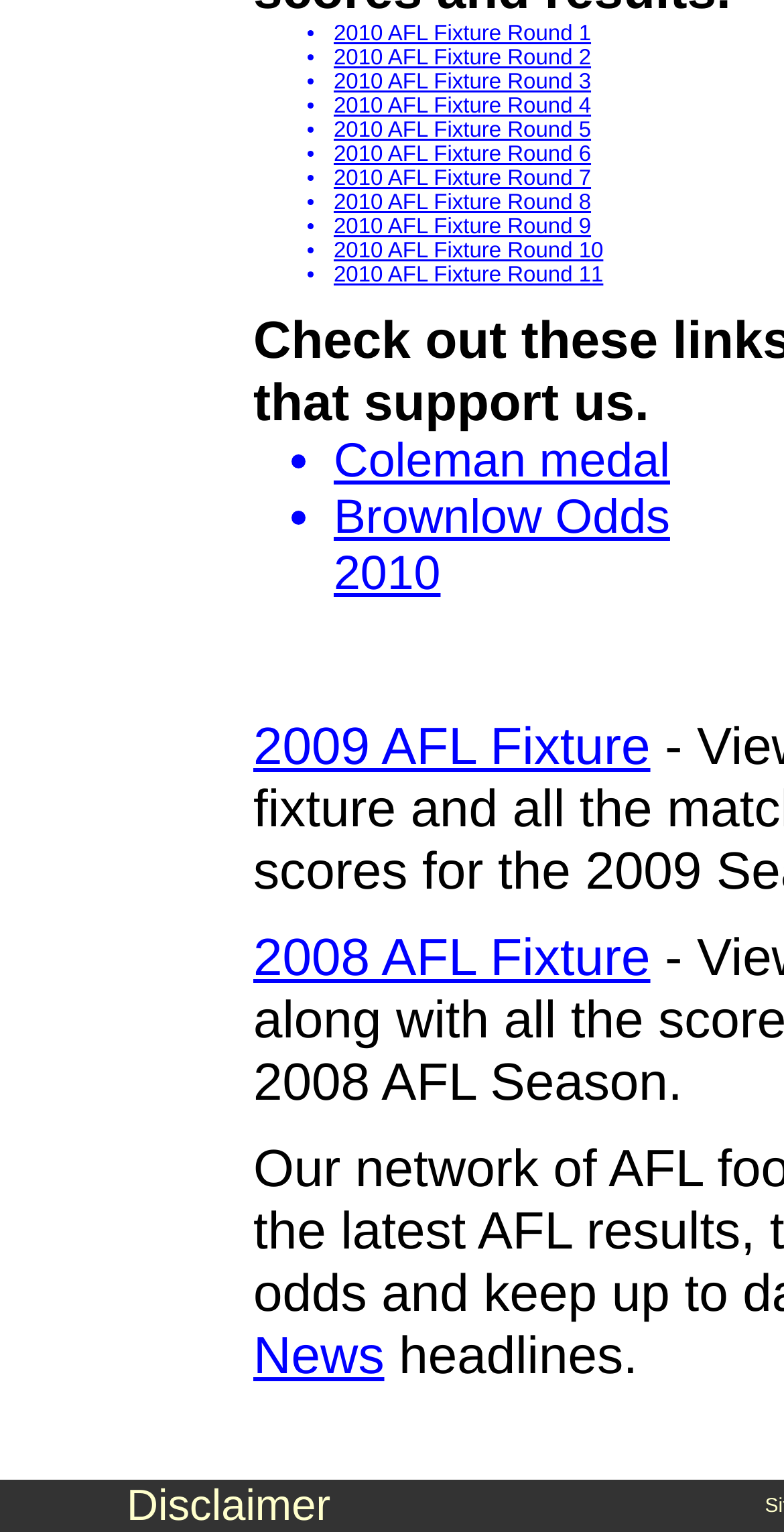Find the bounding box coordinates for the area you need to click to carry out the instruction: "read headlines". The coordinates should be four float numbers between 0 and 1, indicated as [left, top, right, bottom].

[0.49, 0.865, 0.813, 0.905]